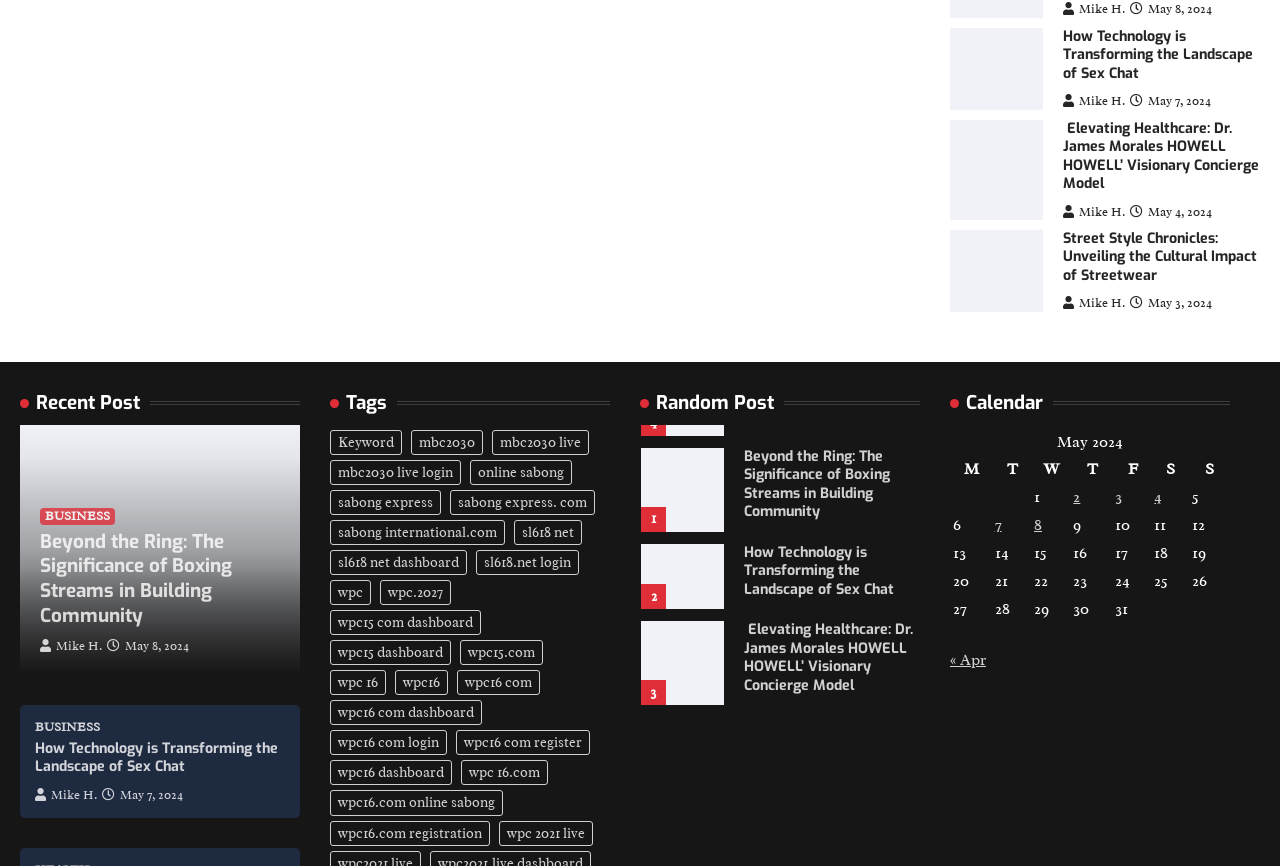Kindly determine the bounding box coordinates for the area that needs to be clicked to execute this instruction: "Click on the 'Recent Post' heading".

[0.016, 0.452, 0.234, 0.479]